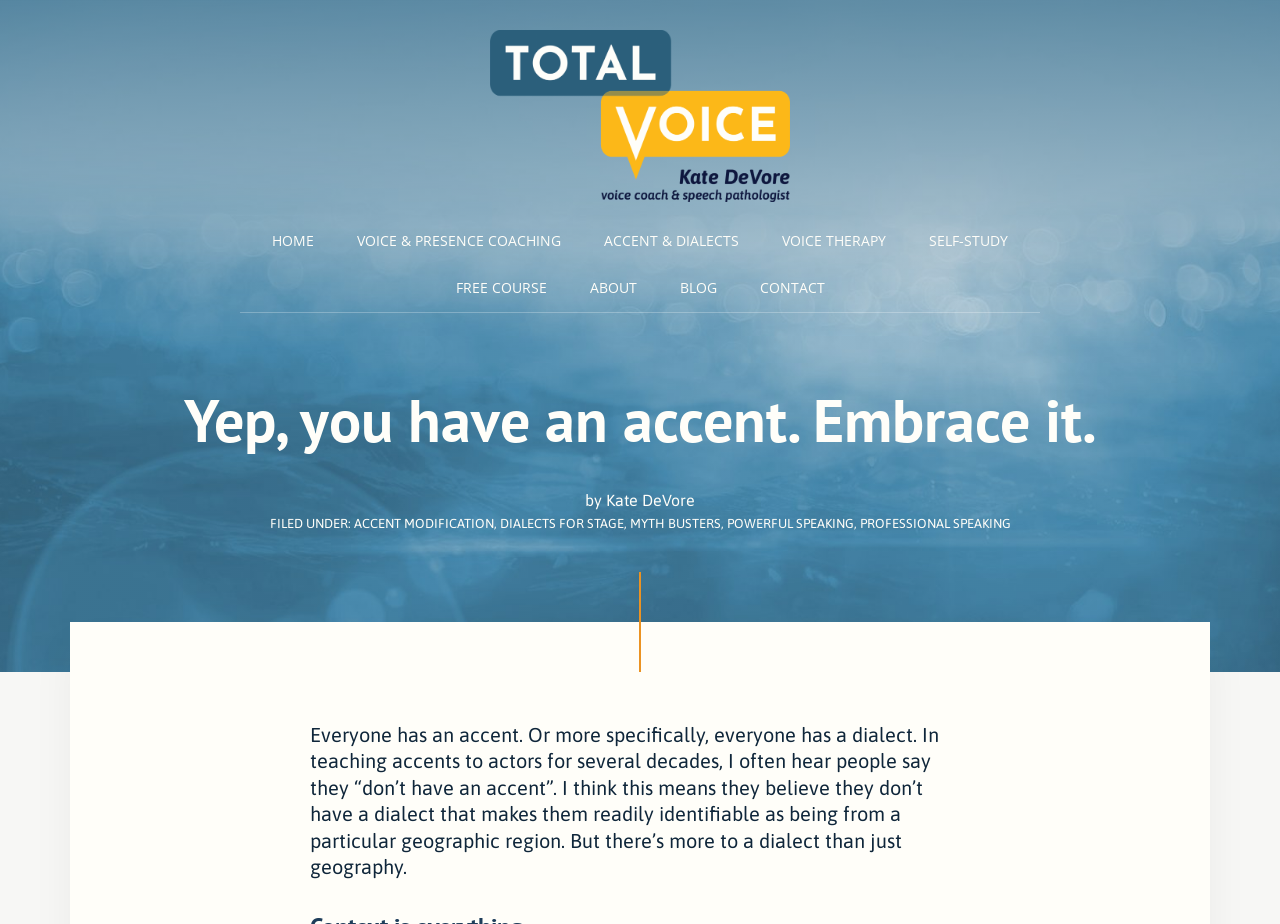Please find the bounding box coordinates of the element that needs to be clicked to perform the following instruction: "Click on the 'HOME' link". The bounding box coordinates should be four float numbers between 0 and 1, represented as [left, top, right, bottom].

[0.197, 0.236, 0.261, 0.287]